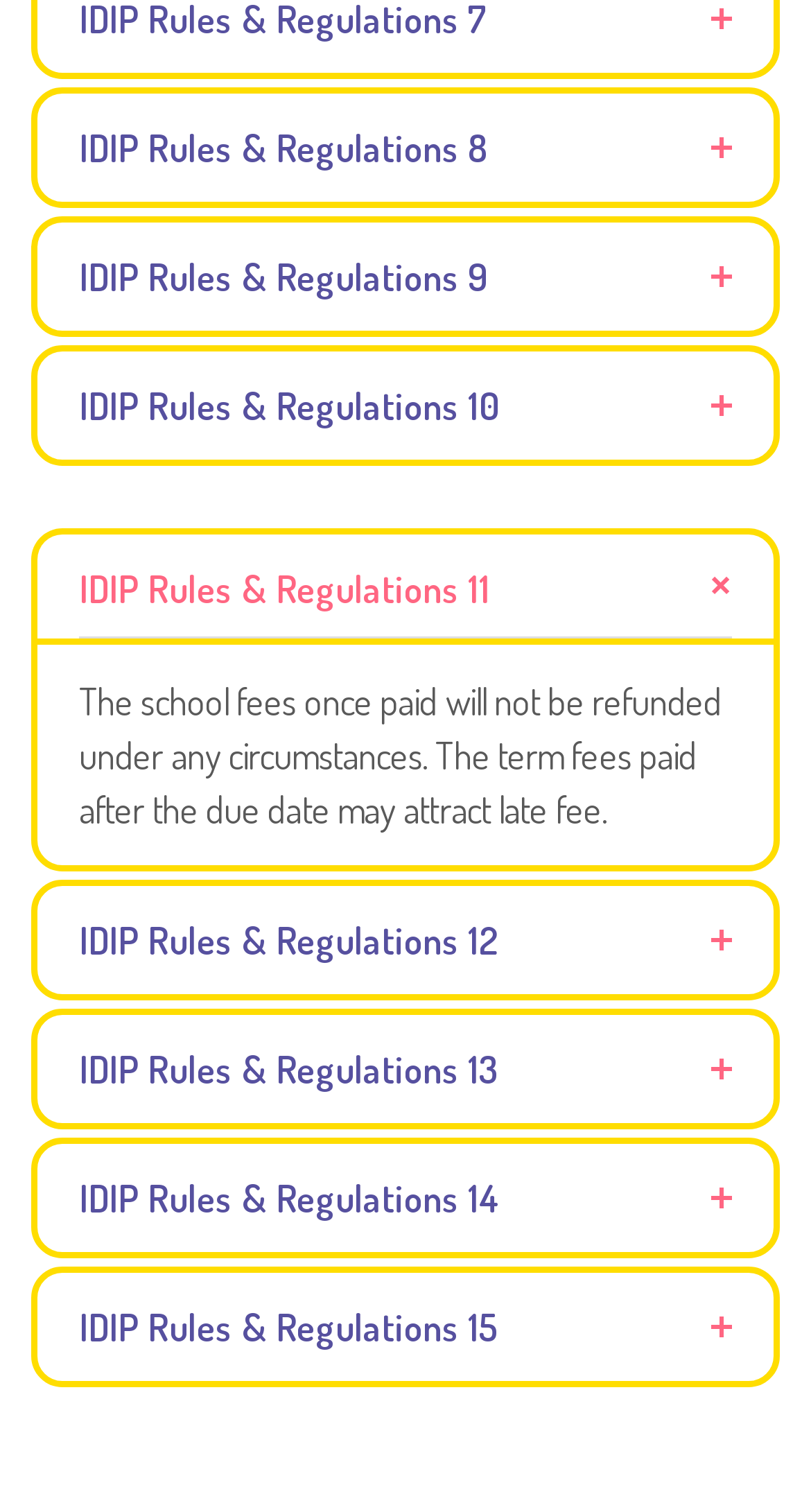What is the topic of the listed rules and regulations?
Provide an in-depth and detailed answer to the question.

I observed that all the headings start with 'IDIP Rules & Regulations', which suggests that the topic of the listed rules and regulations is related to IDIP.